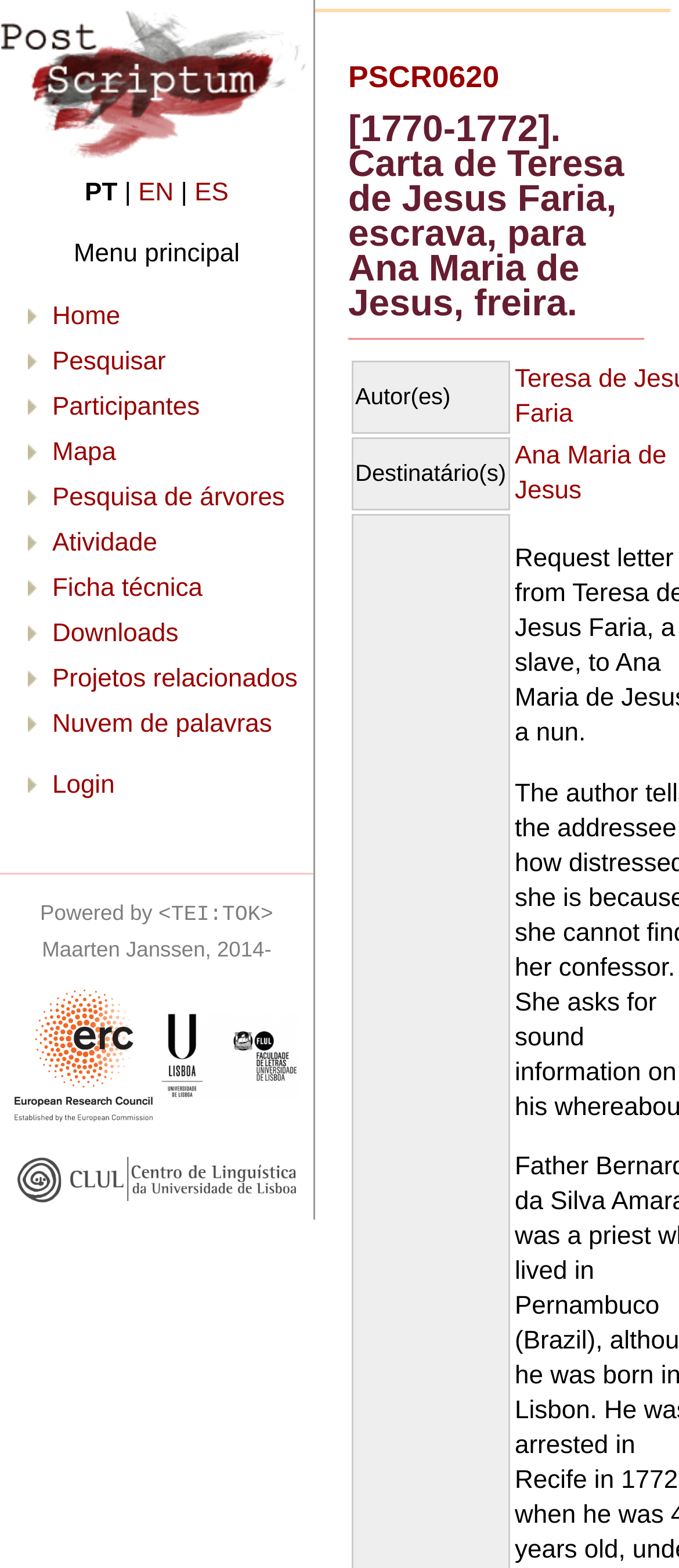How many languages are available?
Provide a detailed answer to the question, using the image to inform your response.

I counted the number of language options available on the top right corner of the webpage, which are 'EN' and 'ES', so there are 2 languages available.